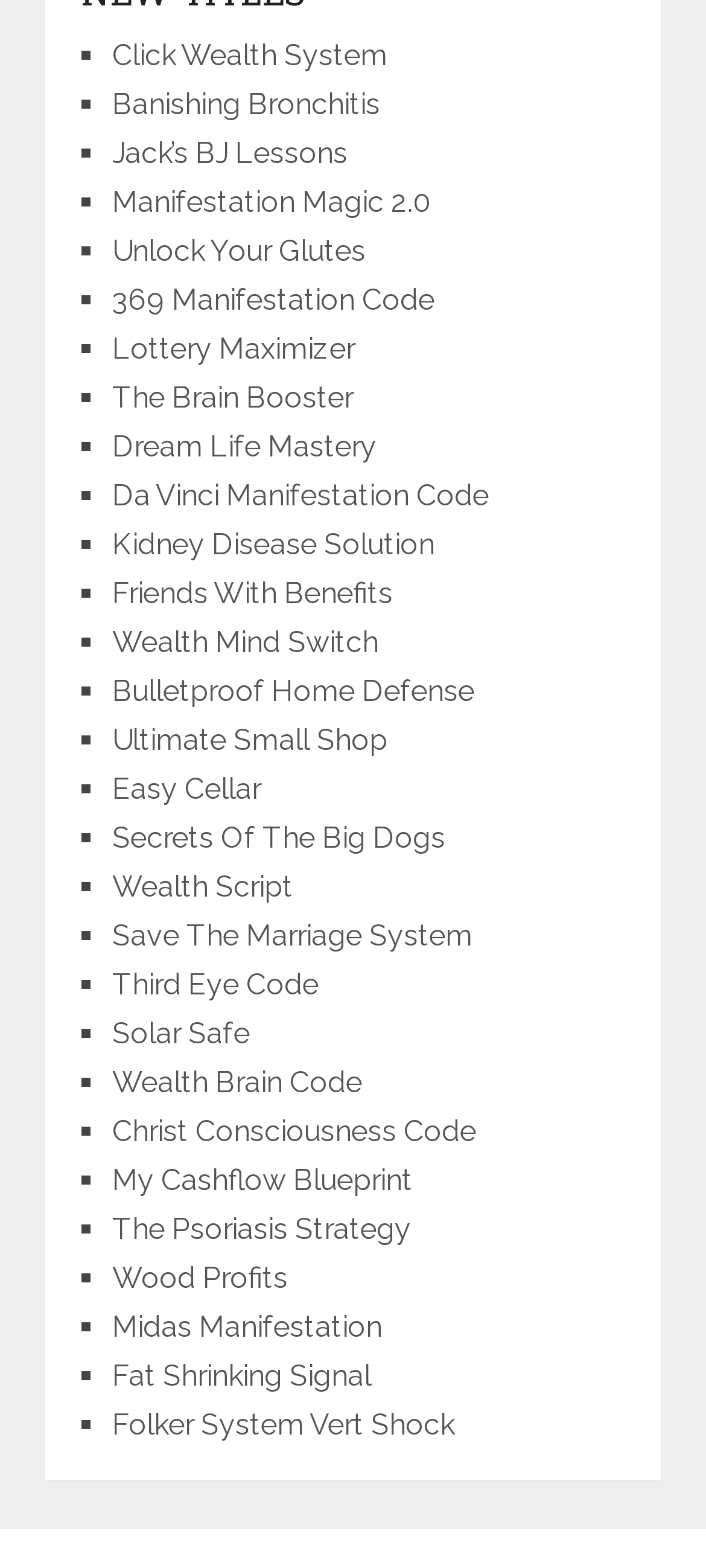Can you find the bounding box coordinates for the element to click on to achieve the instruction: "Visit Banishing Bronchitis"?

[0.159, 0.056, 0.538, 0.078]